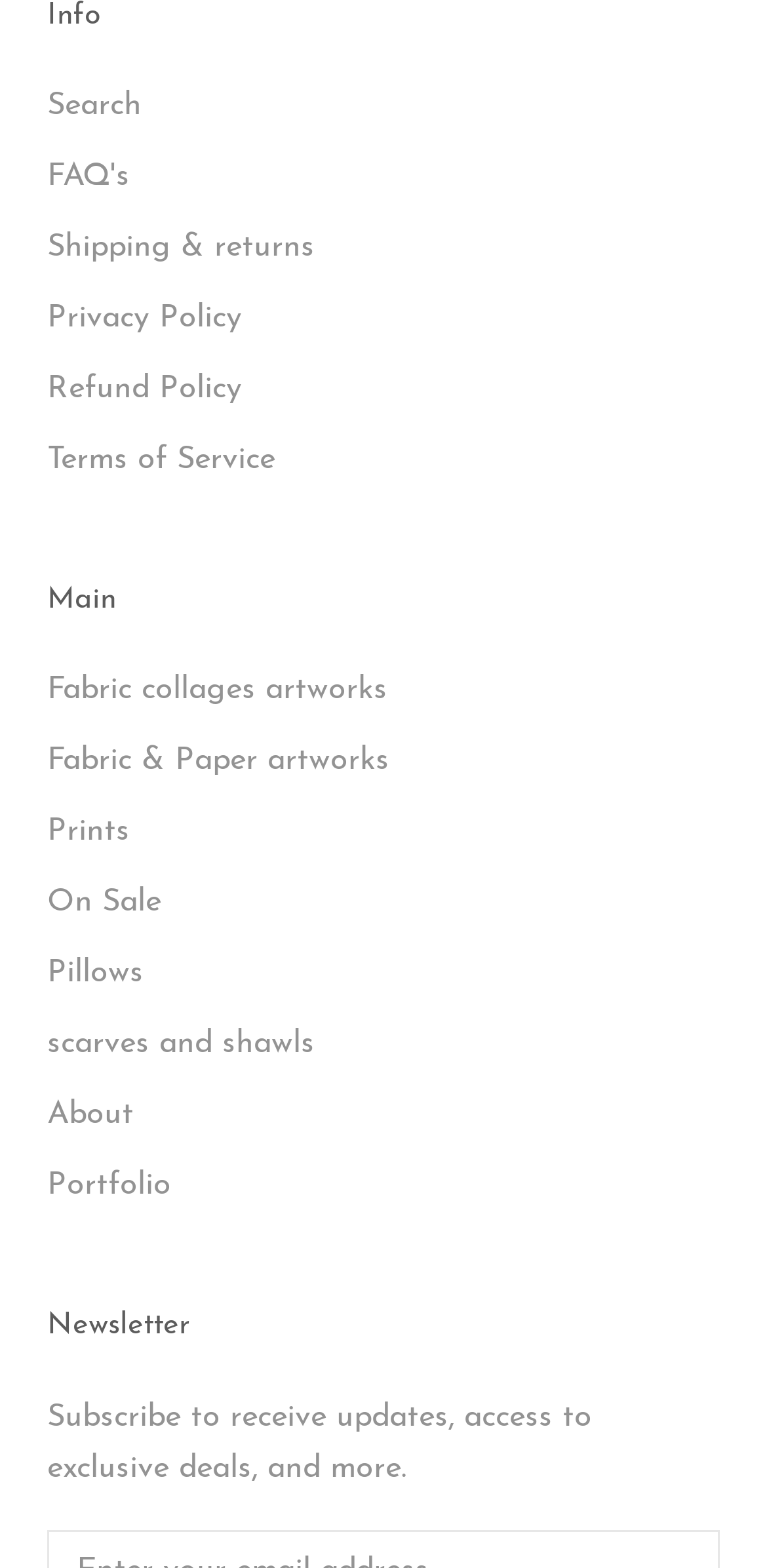Utilize the details in the image to thoroughly answer the following question: What is the purpose of the newsletter subscription?

The newsletter subscription is for users to 'Subscribe to receive updates, access to exclusive deals, and more', as mentioned on the webpage.